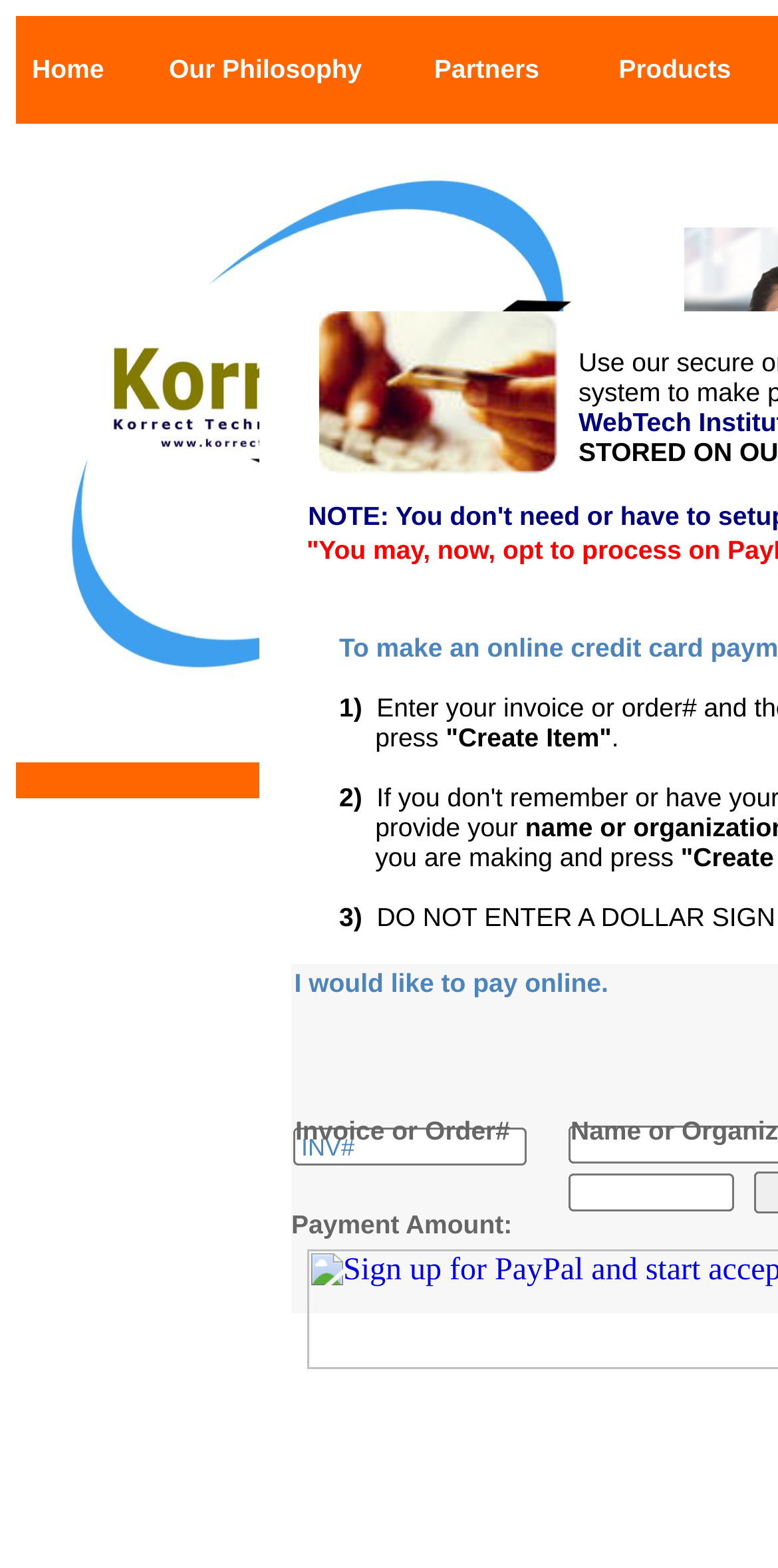Locate the bounding box coordinates of the clickable element to fulfill the following instruction: "Click on the 'Partners' link". Provide the coordinates as four float numbers between 0 and 1 in the format [left, top, right, bottom].

[0.558, 0.034, 0.693, 0.053]